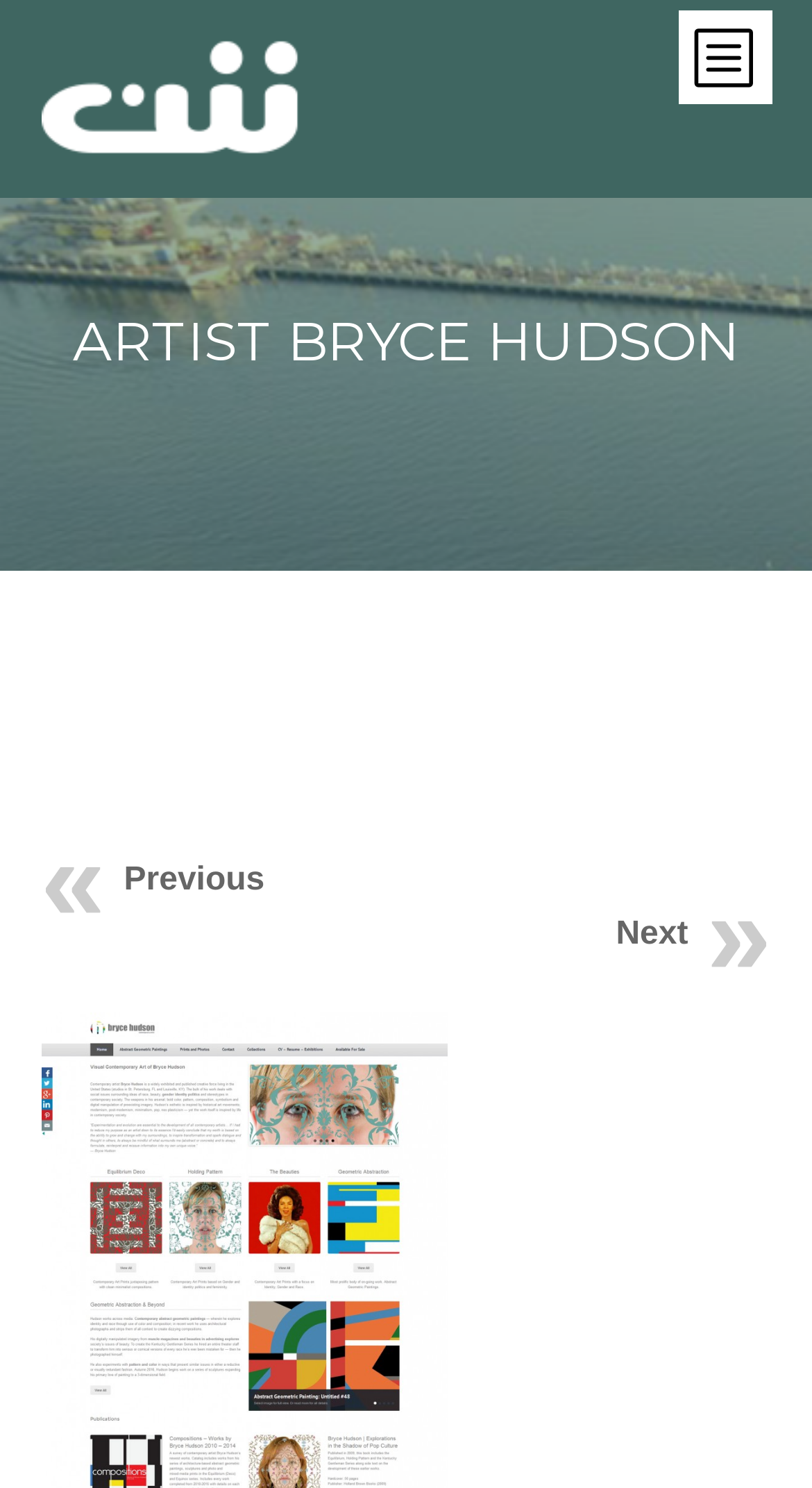Please find and generate the text of the main header of the webpage.

ARTIST BRYCE HUDSON